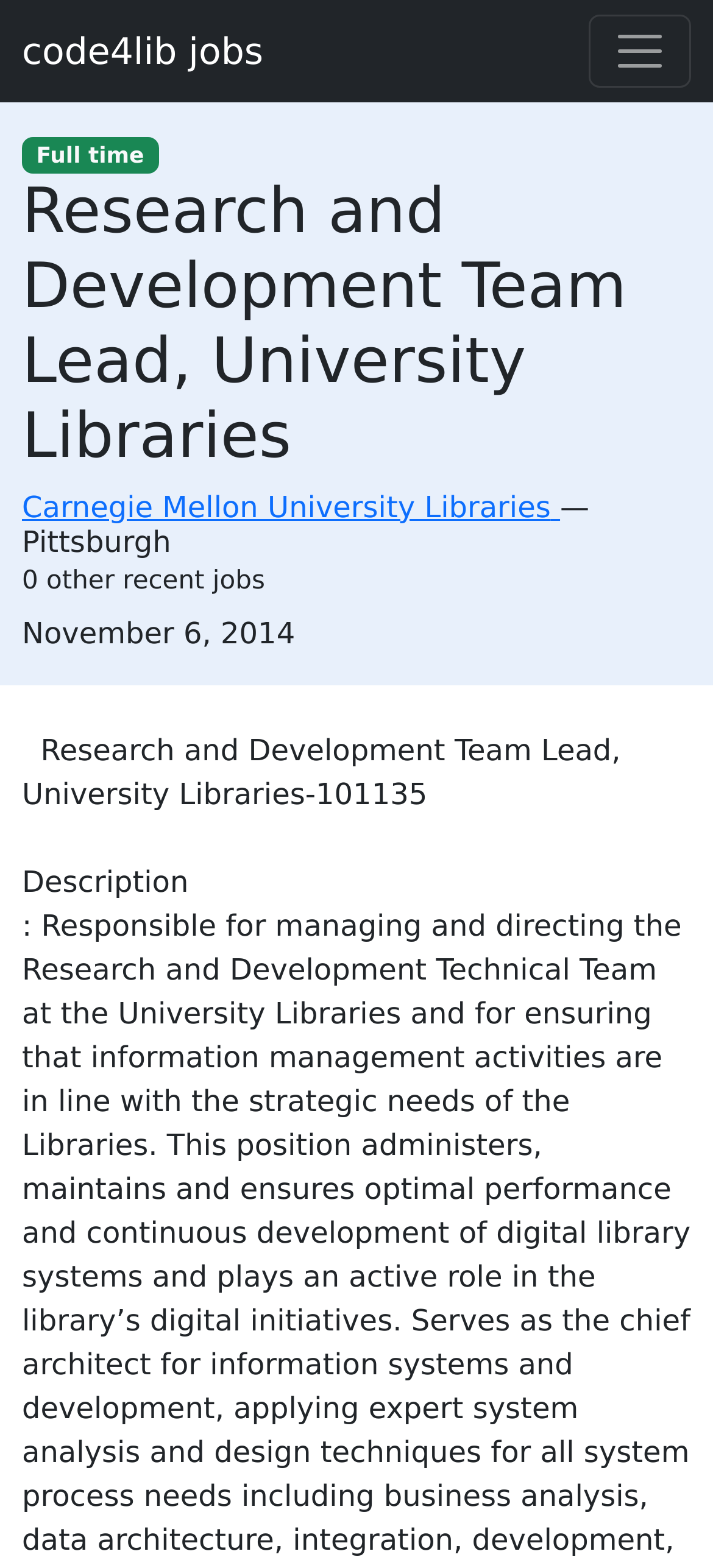What type of job is this?
Please use the image to provide an in-depth answer to the question.

I found the job type by looking at the link element that says 'Full time' which is located at the top of the page.